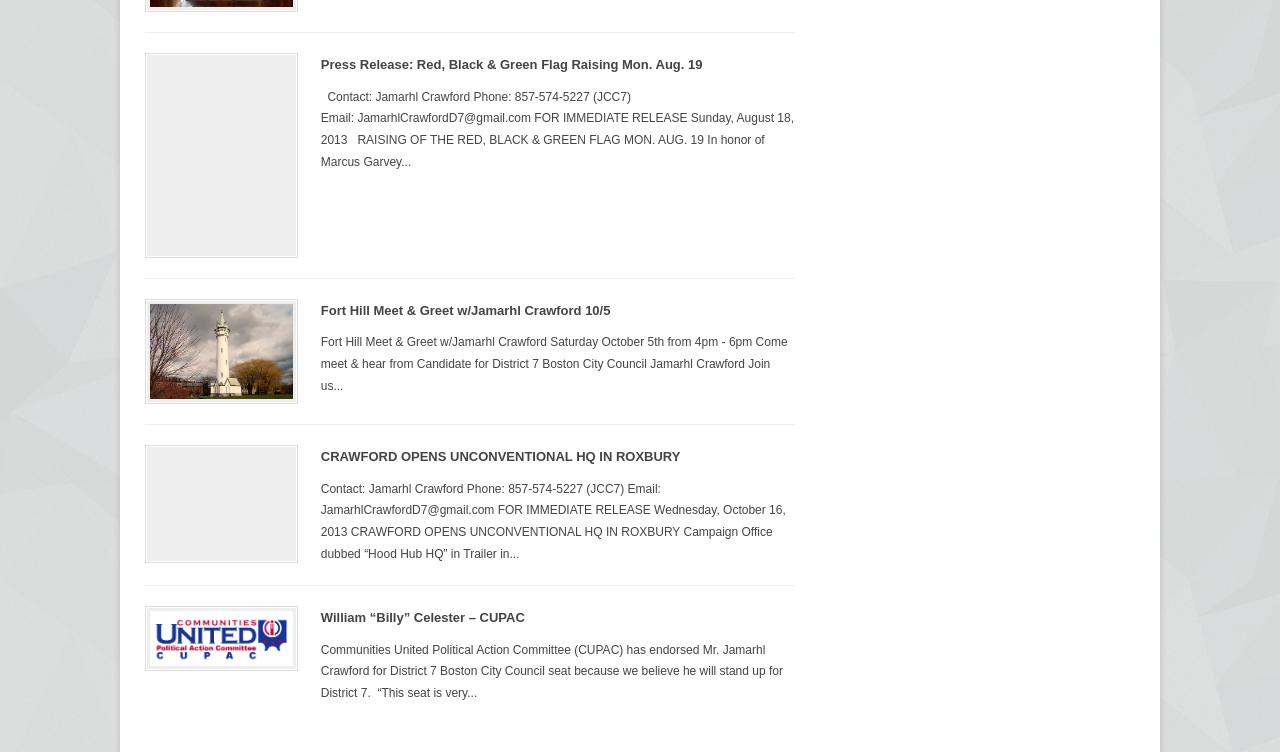Given the description title="William “Billy” Celester – CUPAC", predict the bounding box coordinates of the UI element. Ensure the coordinates are in the format (top-left x, top-left y, bottom-right x, bottom-right y) and all values are between 0 and 1.

[0.113, 0.806, 0.233, 0.892]